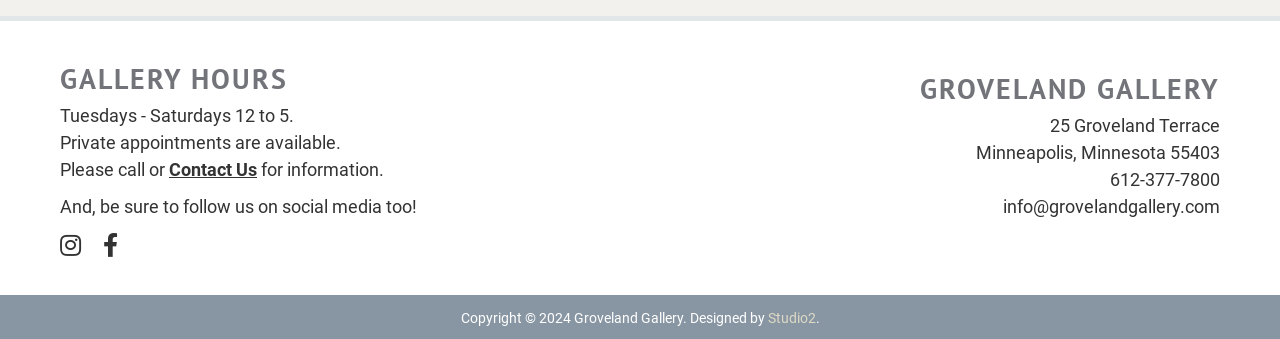Who designed the website?
Provide a fully detailed and comprehensive answer to the question.

I found the answer by looking at the link element with the text 'Studio2' which is located at the bottom of the page, next to the copyright information.